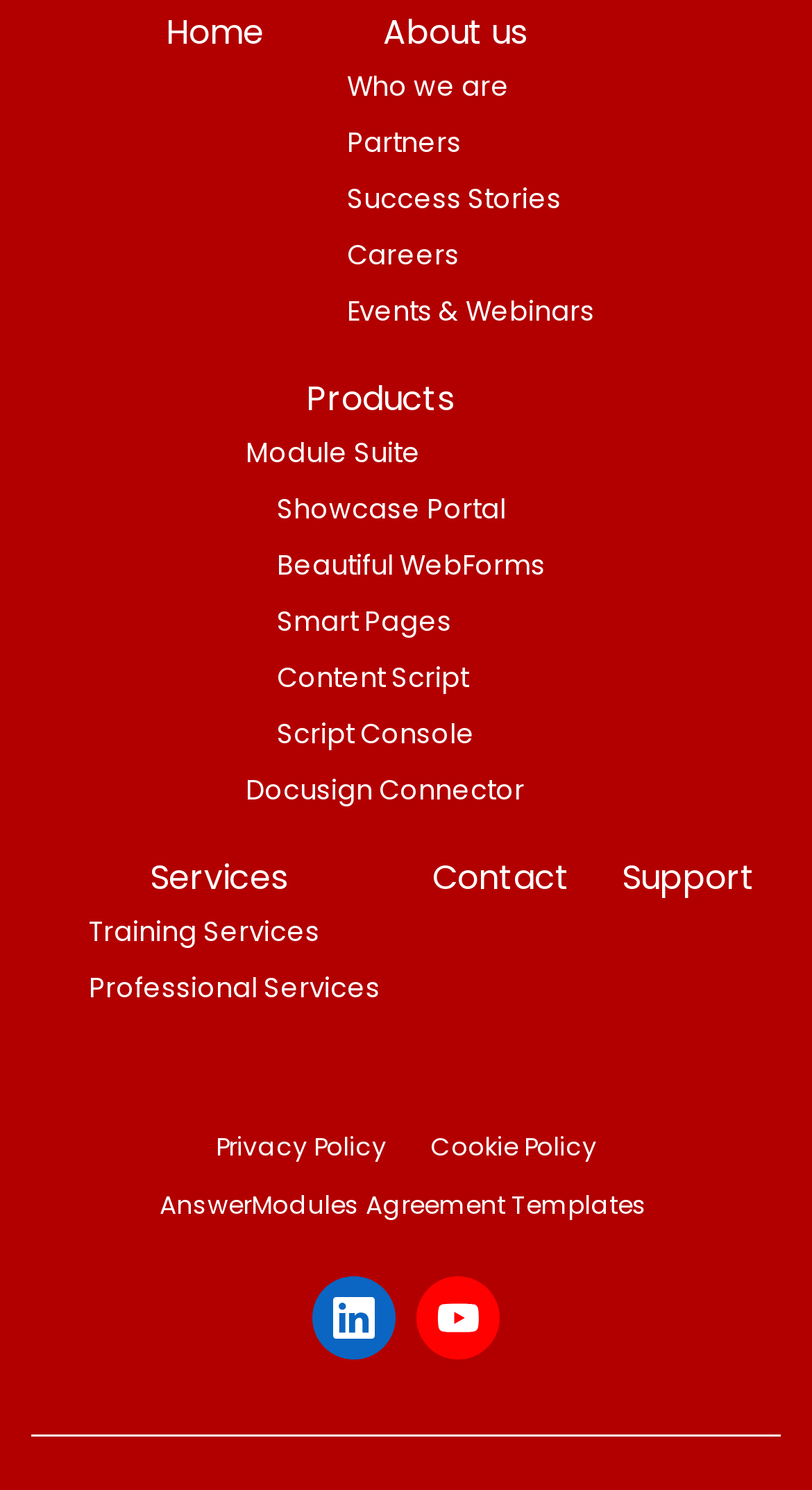Can you show the bounding box coordinates of the region to click on to complete the task described in the instruction: "learn about who we are"?

[0.427, 0.04, 0.732, 0.076]